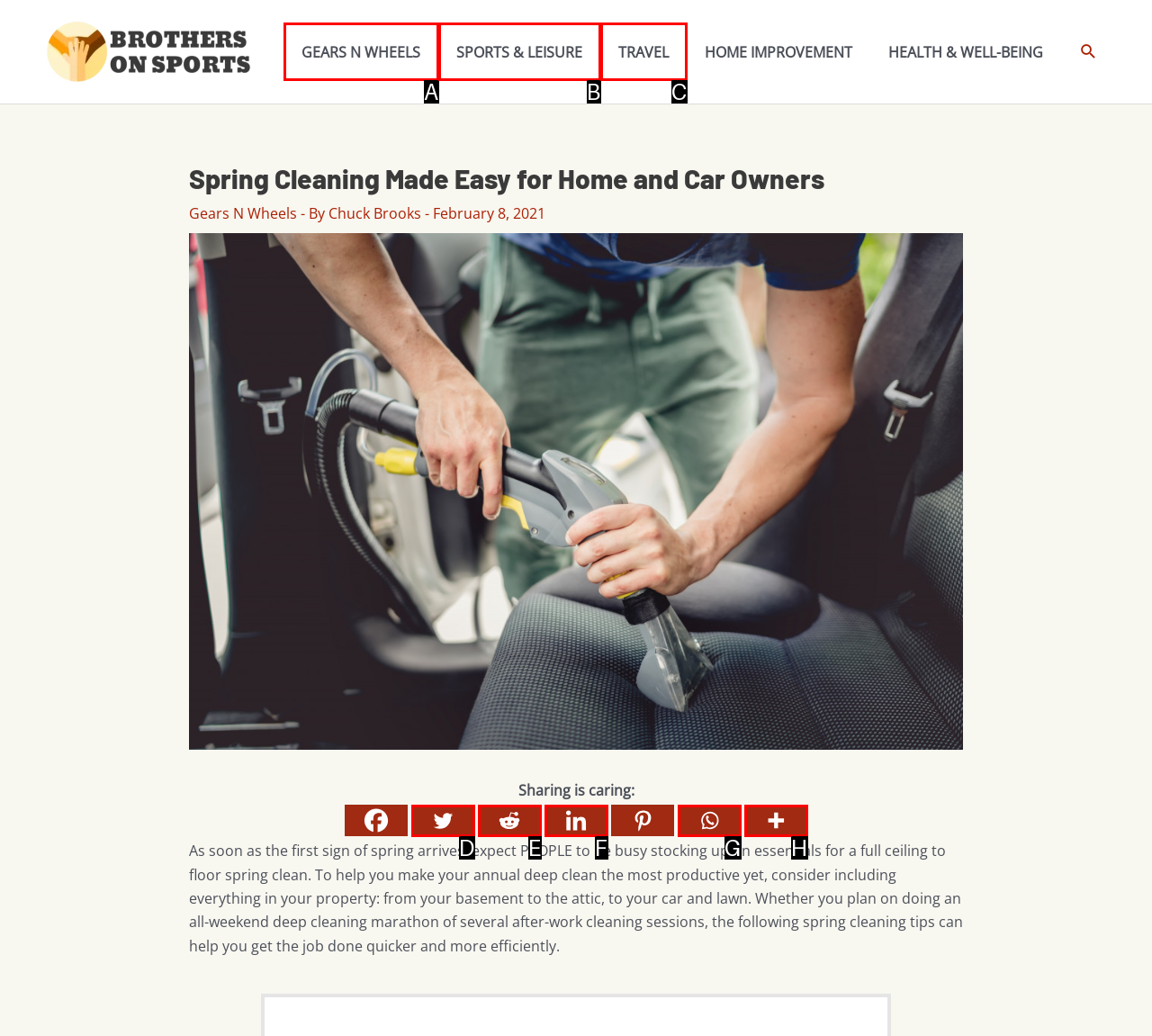Which option is described as follows: aria-label="Whatsapp" title="Whatsapp"
Answer with the letter of the matching option directly.

G